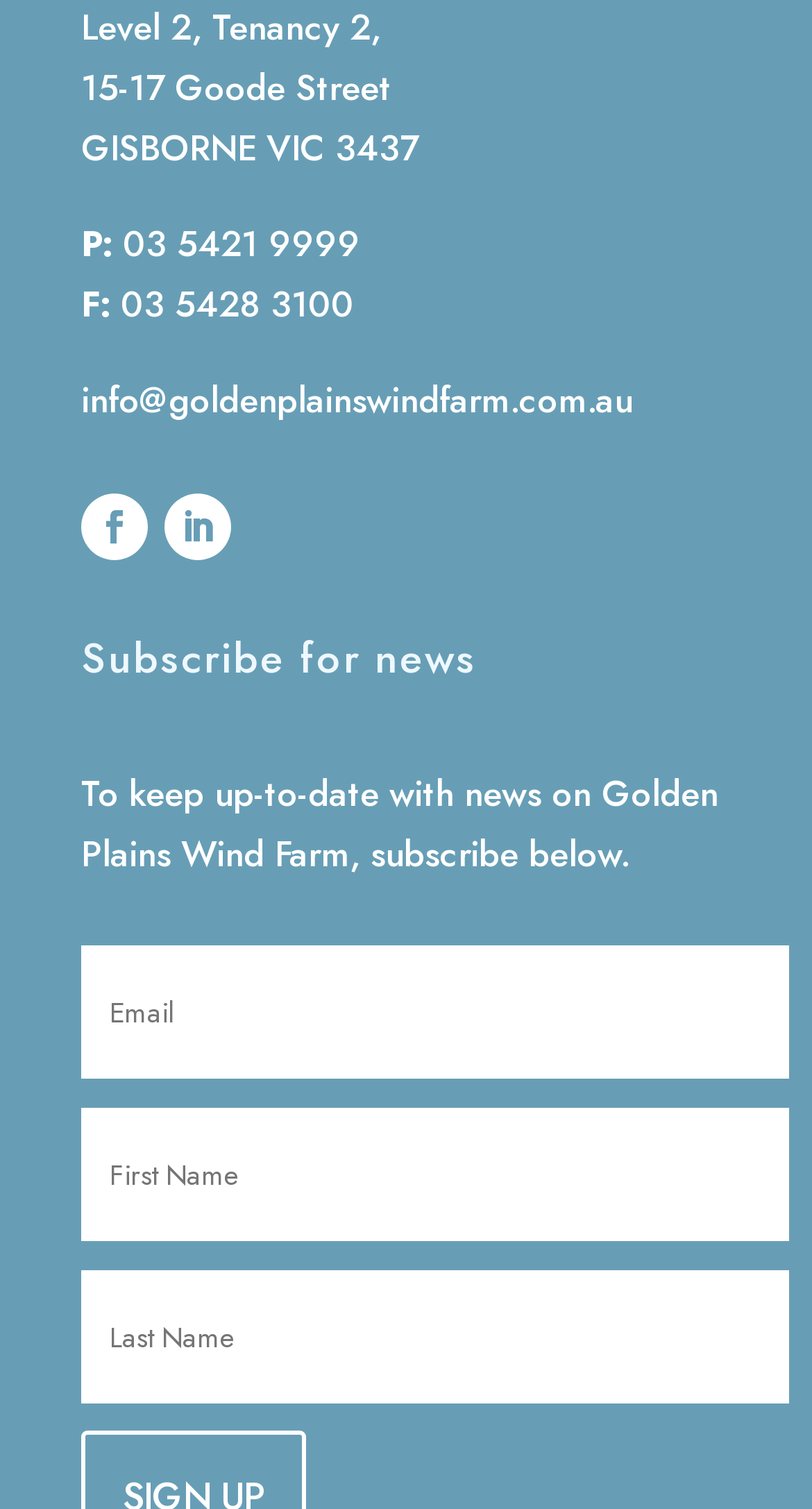Provide a thorough and detailed response to the question by examining the image: 
What is the email address to contact Golden Plains Wind Farm?

I found the email address by looking at the link element that contains the email address, which is 'info@goldenplainswindfarm.com.au'. This element is located near the top of the webpage.